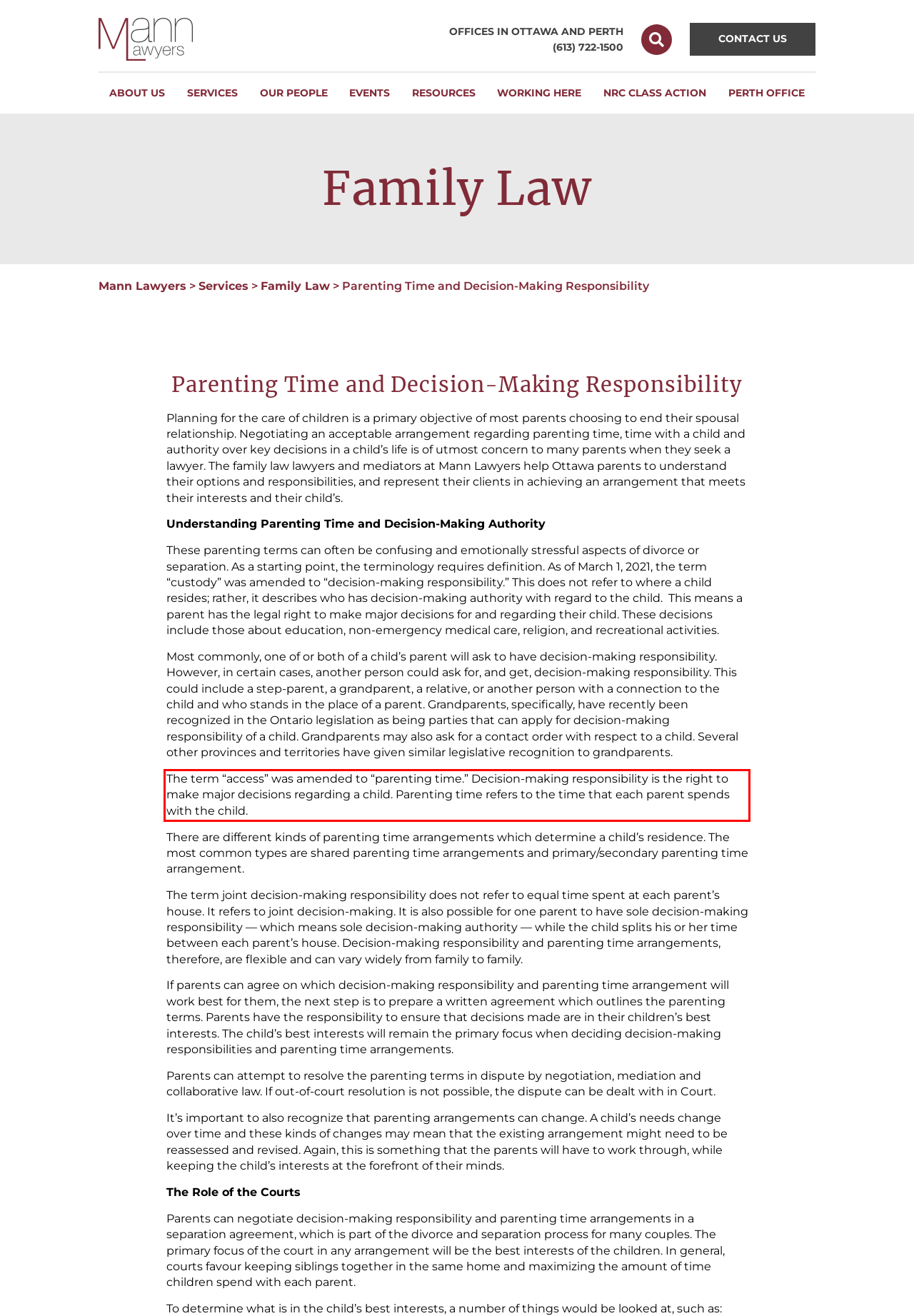You are provided with a screenshot of a webpage featuring a red rectangle bounding box. Extract the text content within this red bounding box using OCR.

The term “access” was amended to “parenting time.” Decision-making responsibility is the right to make major decisions regarding a child. Parenting time refers to the time that each parent spends with the child.